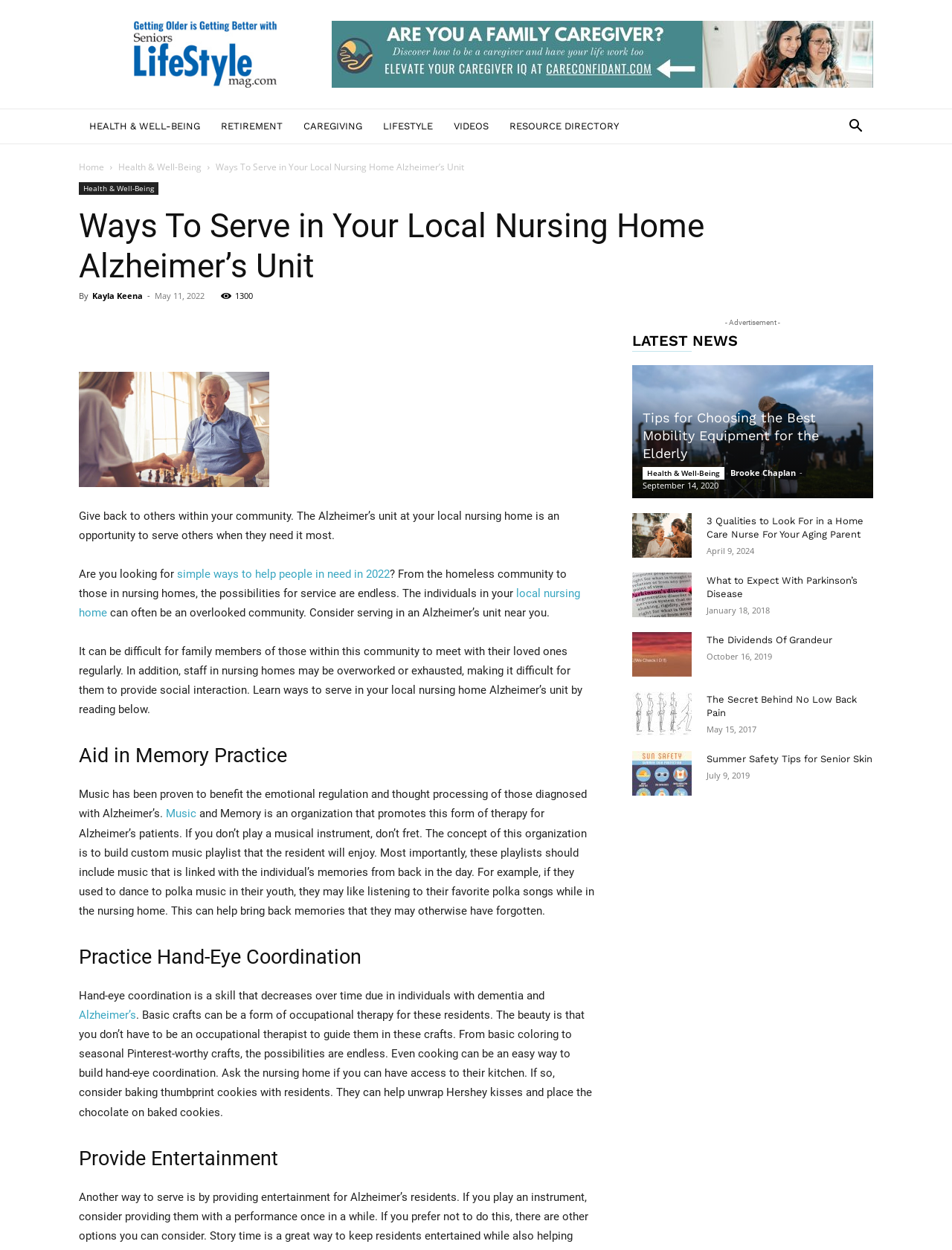What is the main topic of this webpage?
Utilize the image to construct a detailed and well-explained answer.

Based on the webpage content, the main topic is about ways to serve in a local nursing home Alzheimer's unit, which is evident from the heading 'Ways To Serve in Your Local Nursing Home Alzheimer’s Unit' and the subsequent paragraphs discussing various ways to serve.